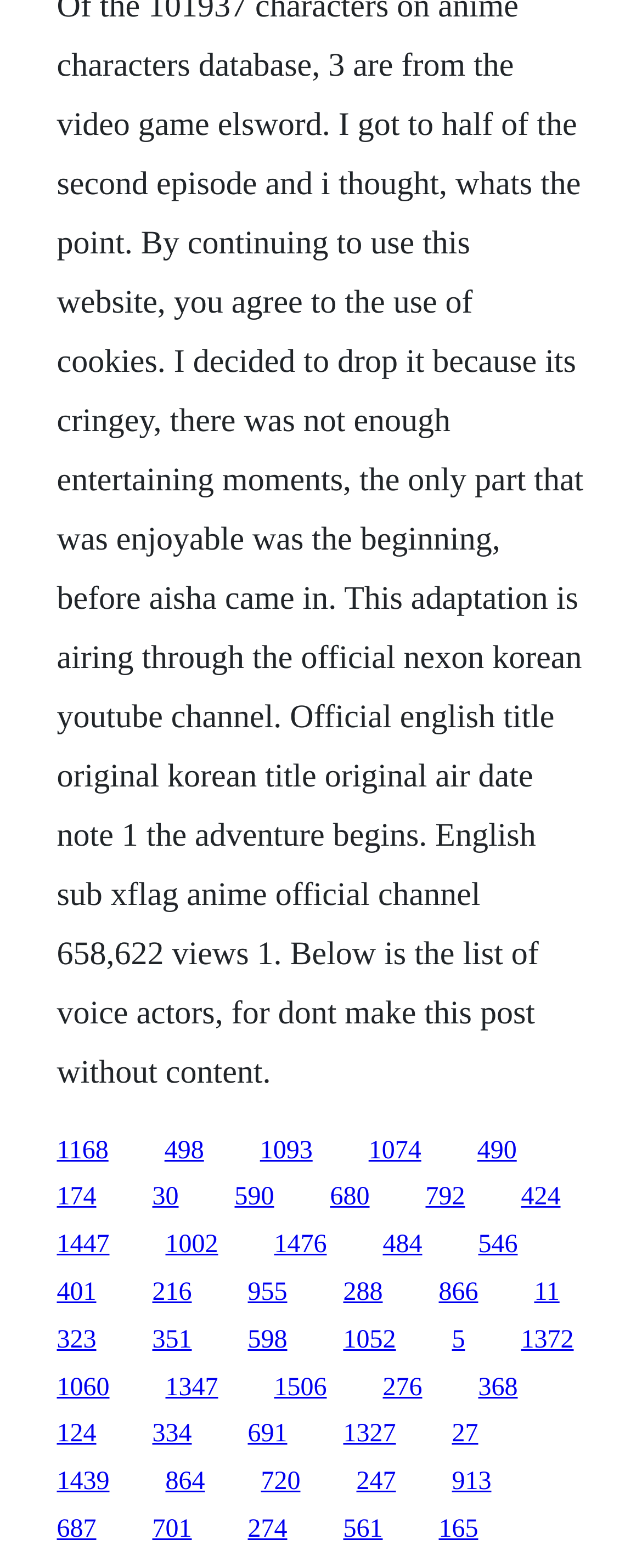Please respond to the question using a single word or phrase:
What is the approximate width of each link?

0.08